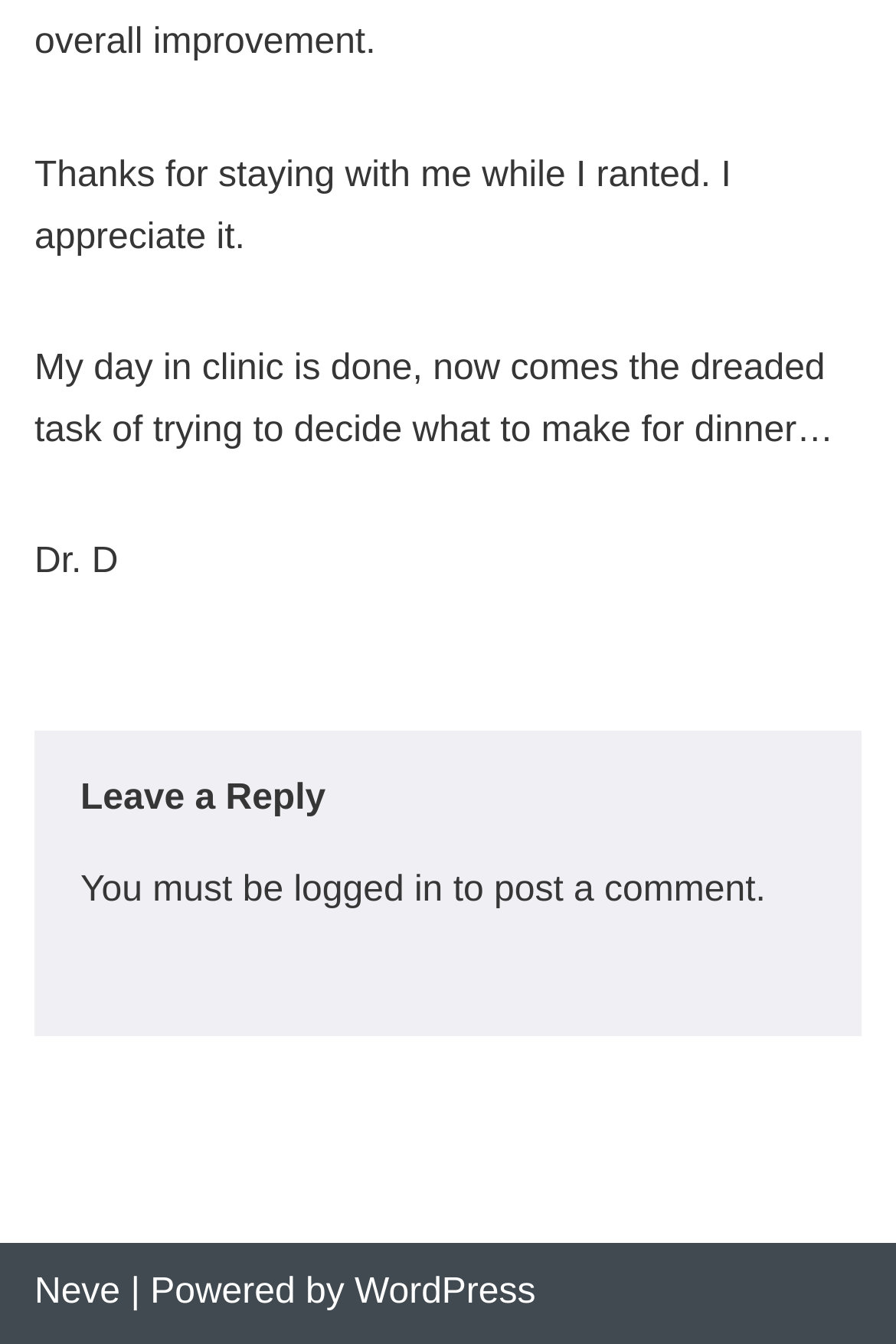What is required to post a comment?
Using the information from the image, give a concise answer in one word or a short phrase.

logged in